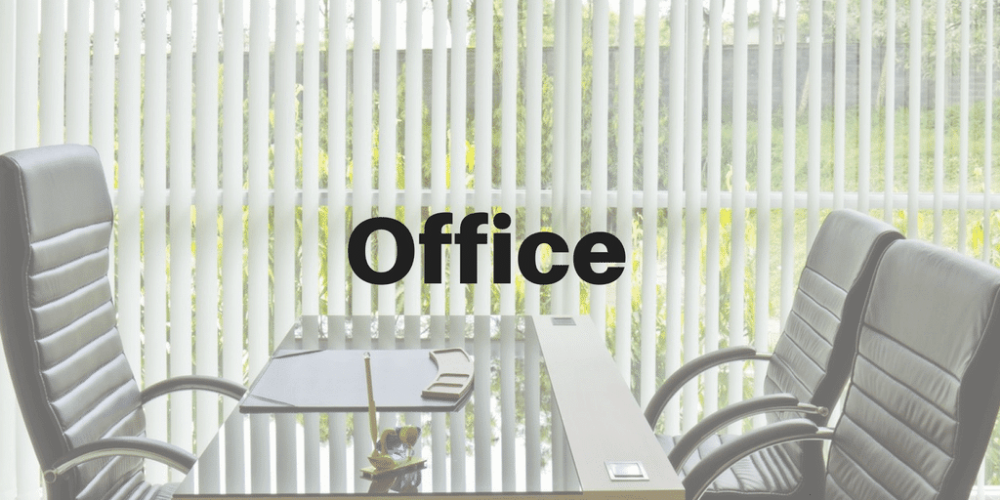What is the color of the chairs? Look at the image and give a one-word or short phrase answer.

Black